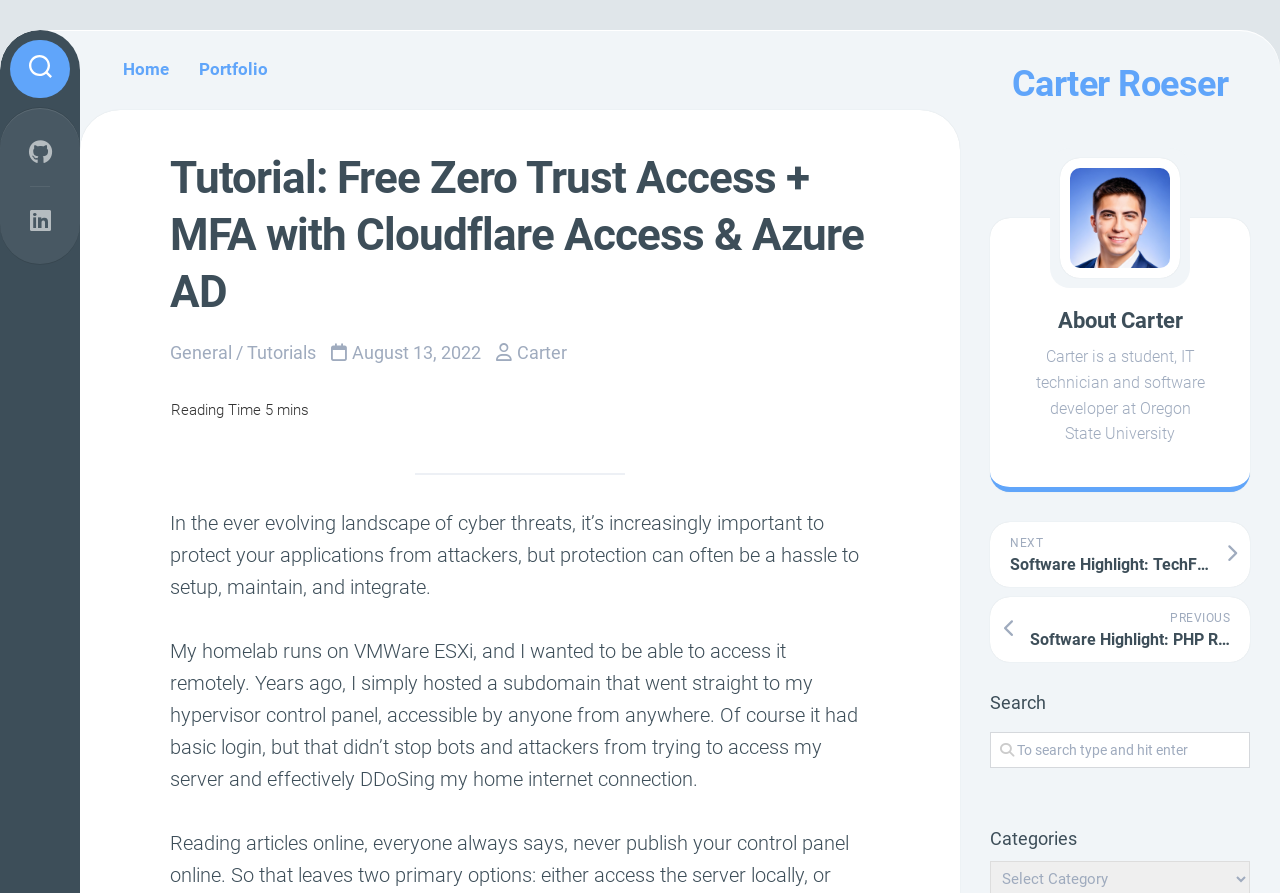What is the date of the tutorial?
We need a detailed and meticulous answer to the question.

I found this answer by examining the header section, which has a static text element that displays the date 'August 13, 2022'.